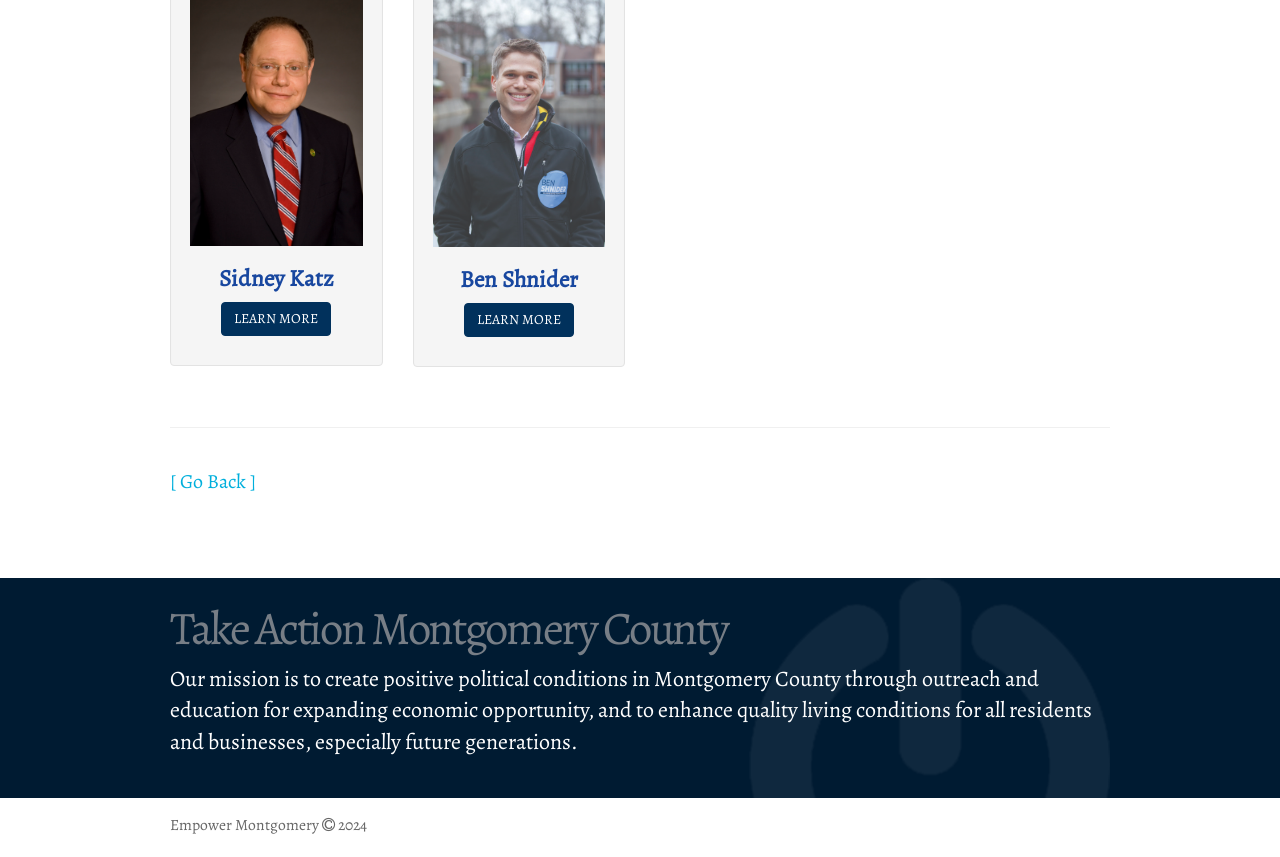Please determine the bounding box coordinates for the element with the description: "Learn more".

[0.173, 0.352, 0.259, 0.392]